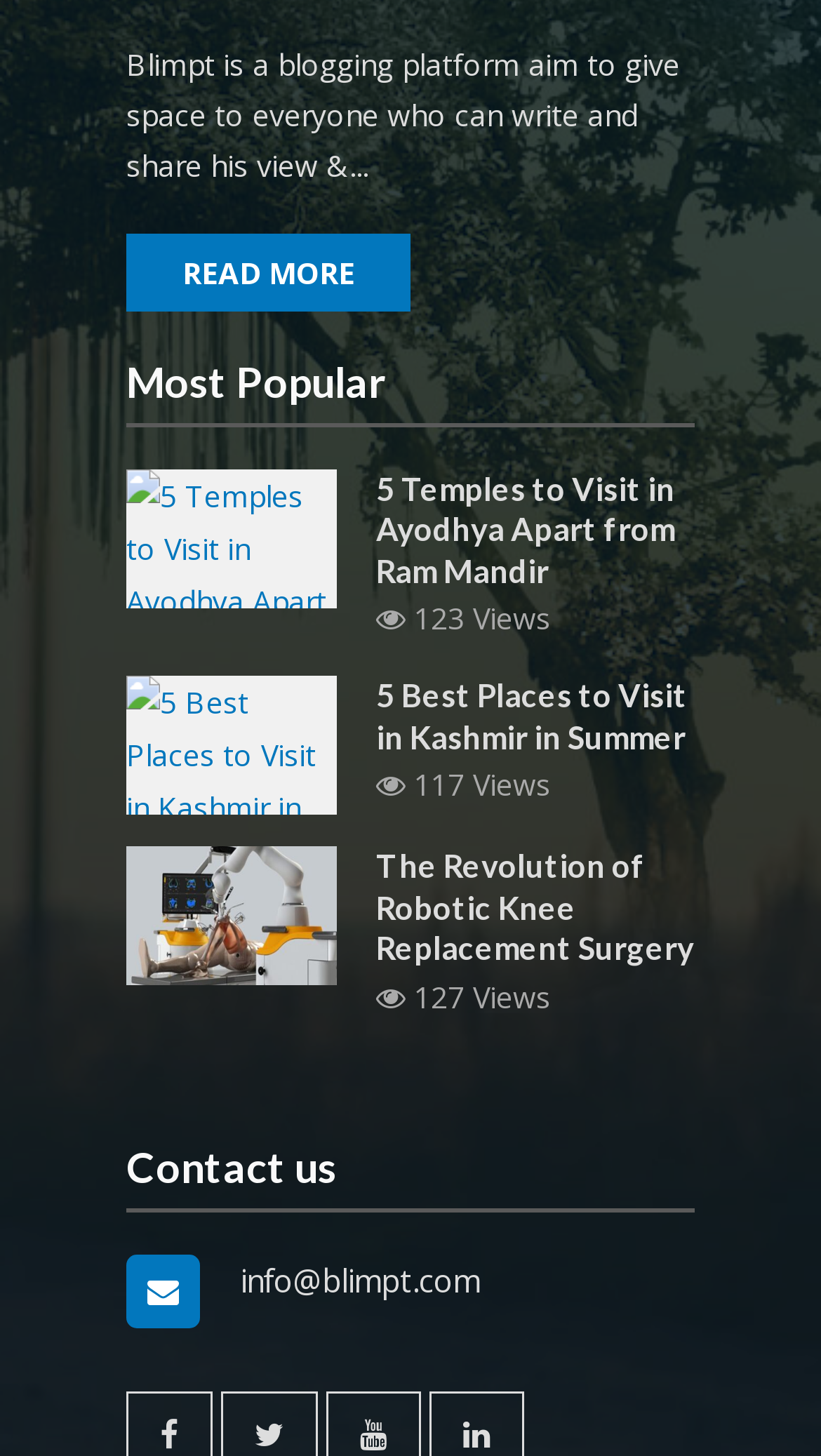Please identify the bounding box coordinates of the element's region that needs to be clicked to fulfill the following instruction: "Contact us through email". The bounding box coordinates should consist of four float numbers between 0 and 1, i.e., [left, top, right, bottom].

[0.292, 0.864, 0.585, 0.893]